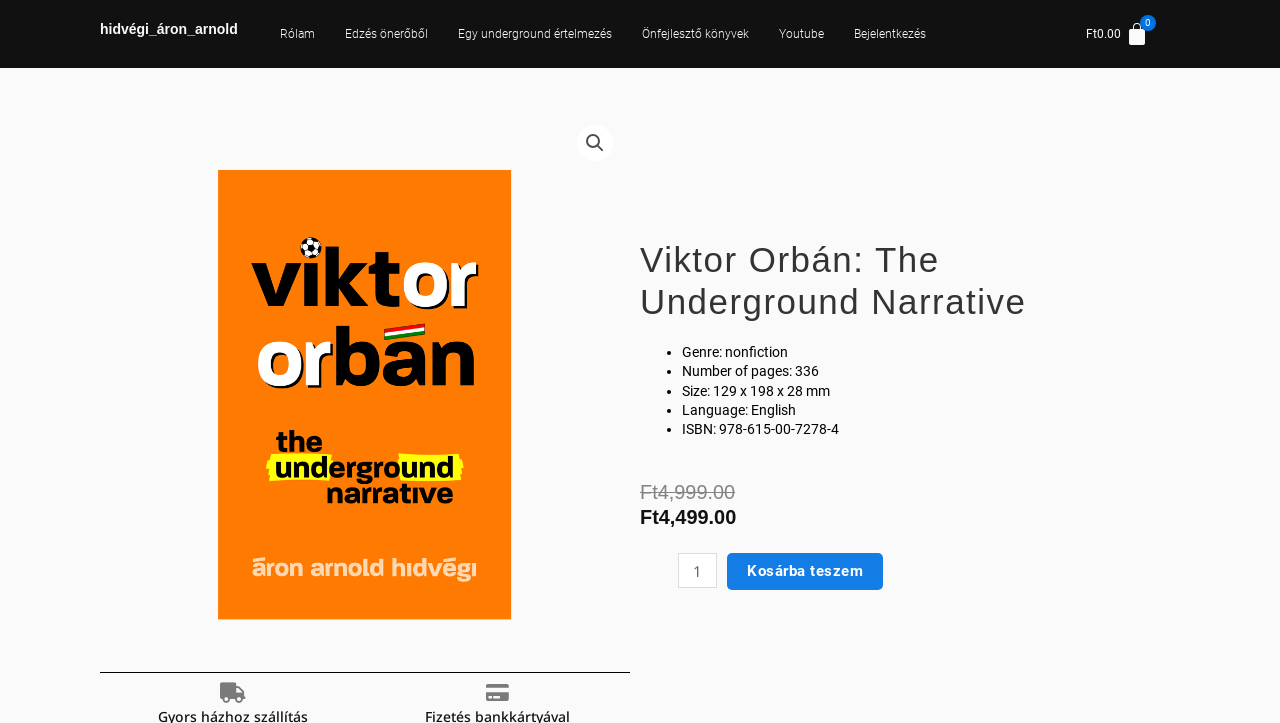Please locate the bounding box coordinates of the region I need to click to follow this instruction: "Learn more about the author".

None